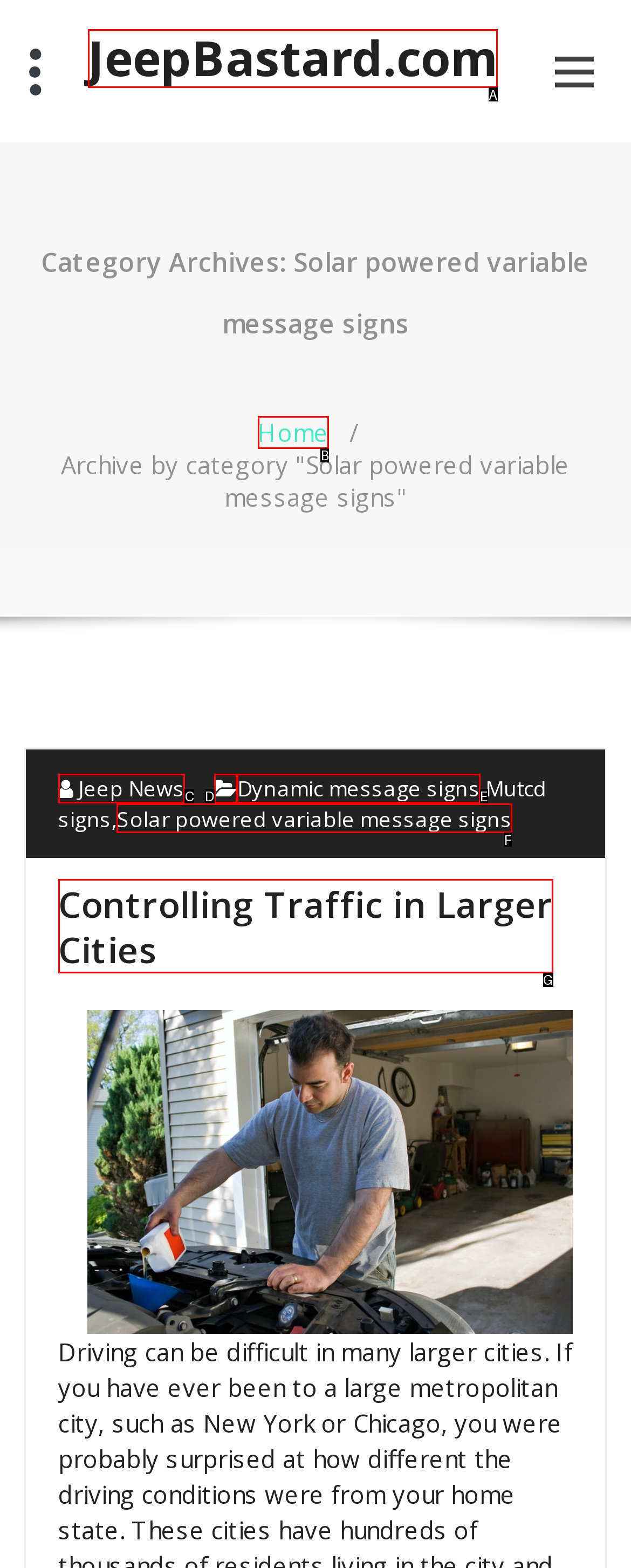Please select the letter of the HTML element that fits the description: Jeep News. Answer with the option's letter directly.

C